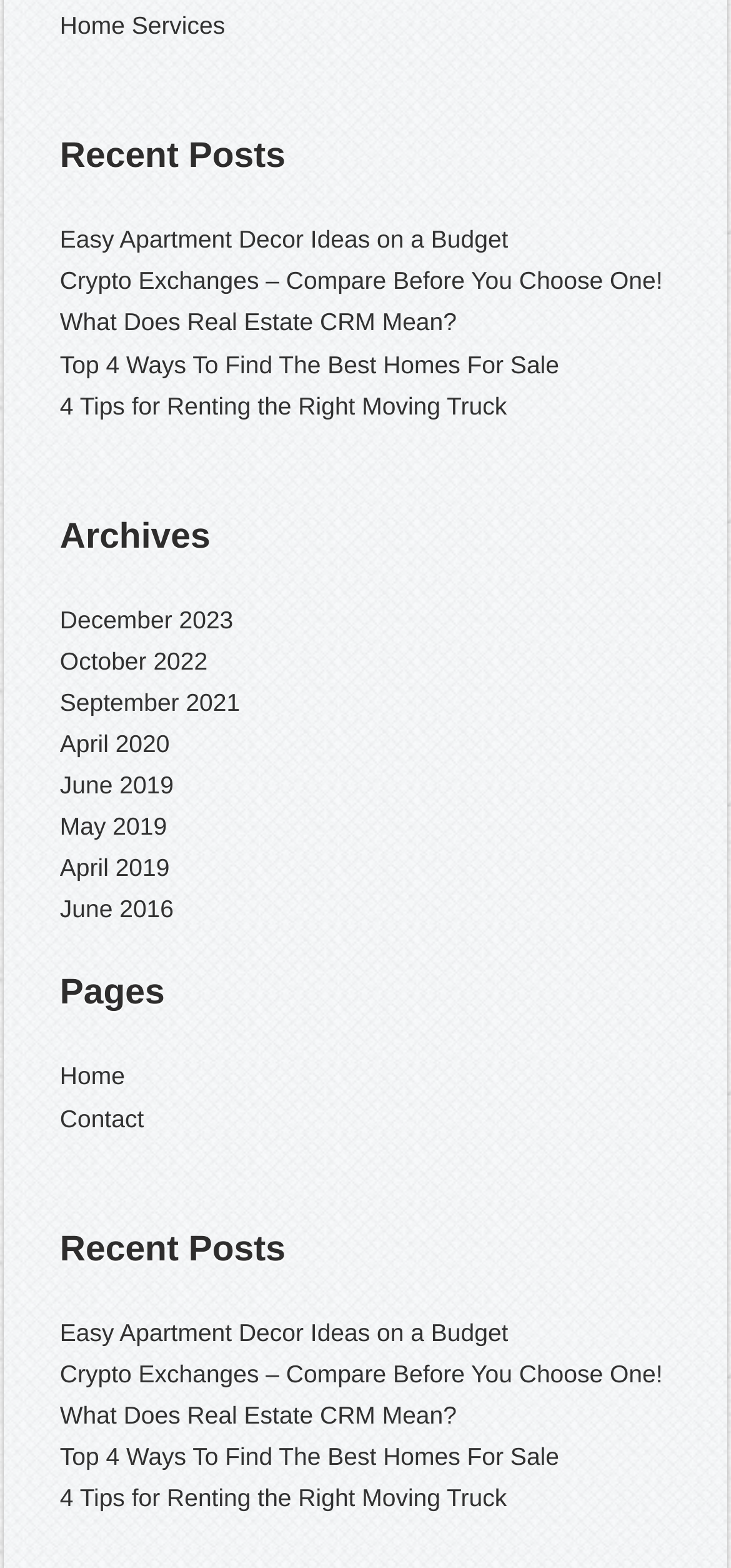What is the first post under 'Recent Posts'?
Look at the image and answer the question with a single word or phrase.

Easy Apartment Decor Ideas on a Budget